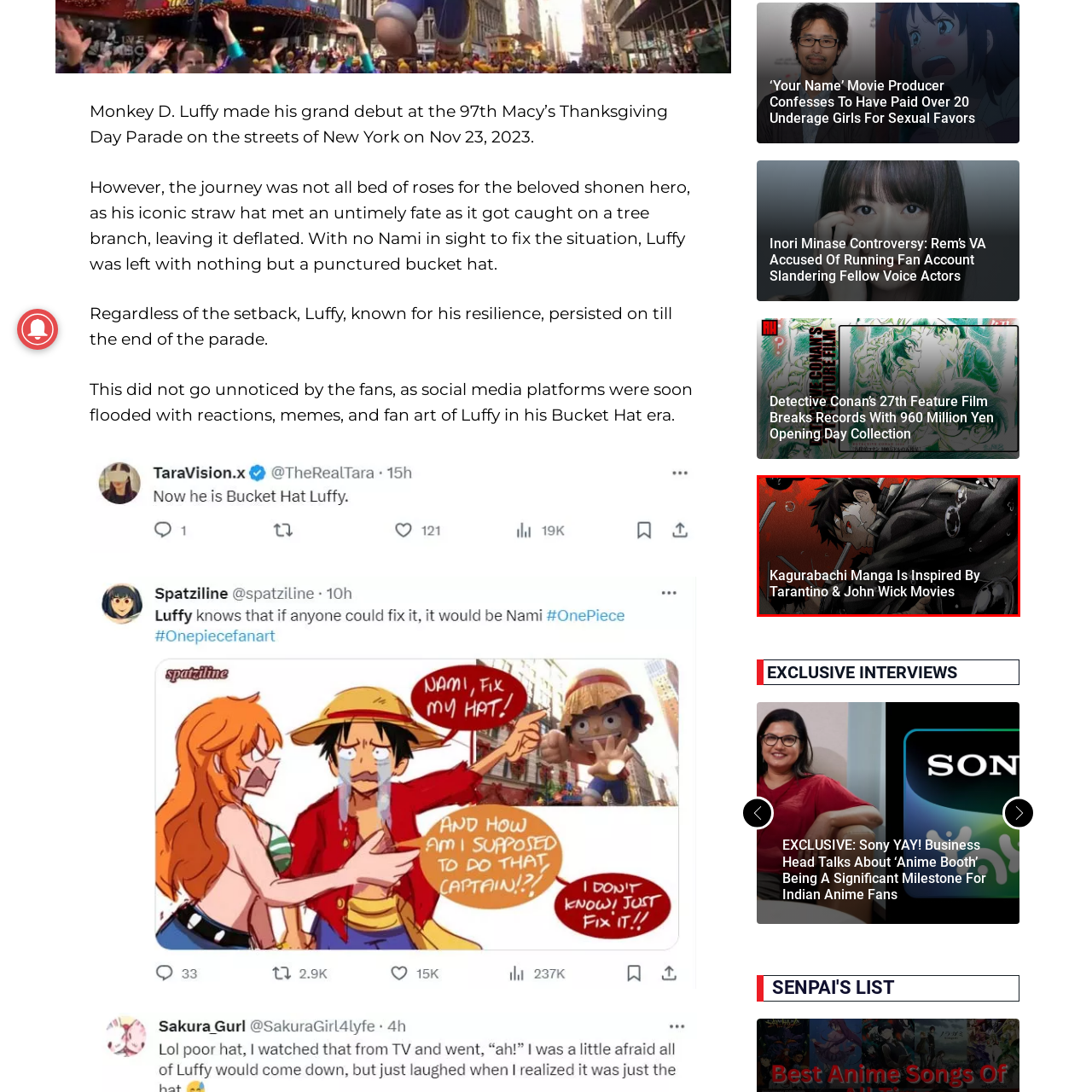Give an in-depth description of the scene depicted in the red-outlined box.

The image showcases a striking visual related to the manga "Kagurabachi," characterized by dynamic artwork that reflects its intense themes. The accompanying text highlights the manga's inspiration drawn from well-known cinematic styles, particularly those of Quentin Tarantino and the "John Wick" series, suggesting a blend of action and storytelling that resonates with fans of both mediums. The use of vibrant colors and dramatic imagery evokes a sense of urgency and excitement, aligning with the narrative that promises a thrilling experience for readers.